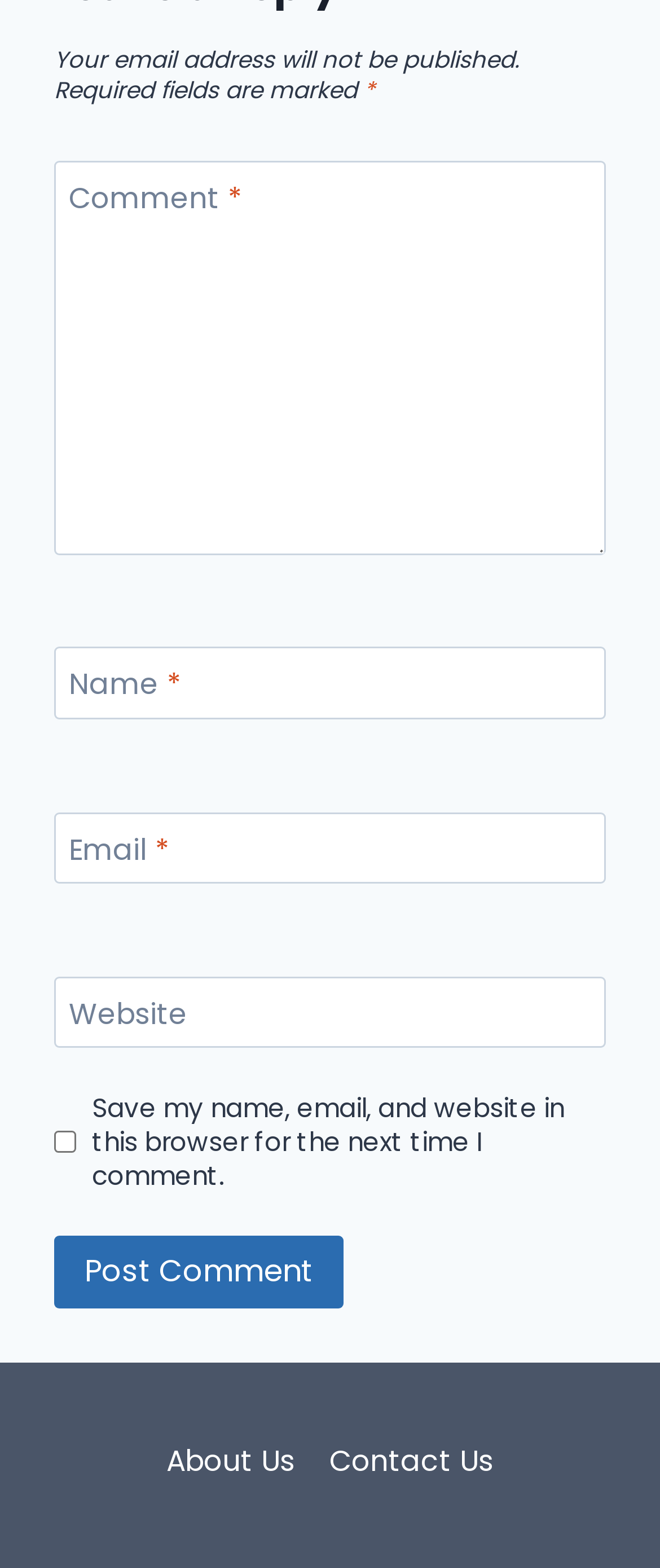What is the label of the first textbox?
Please craft a detailed and exhaustive response to the question.

The first textbox is located at the top of the form and has a label 'Comment *' which indicates that it is a required field.